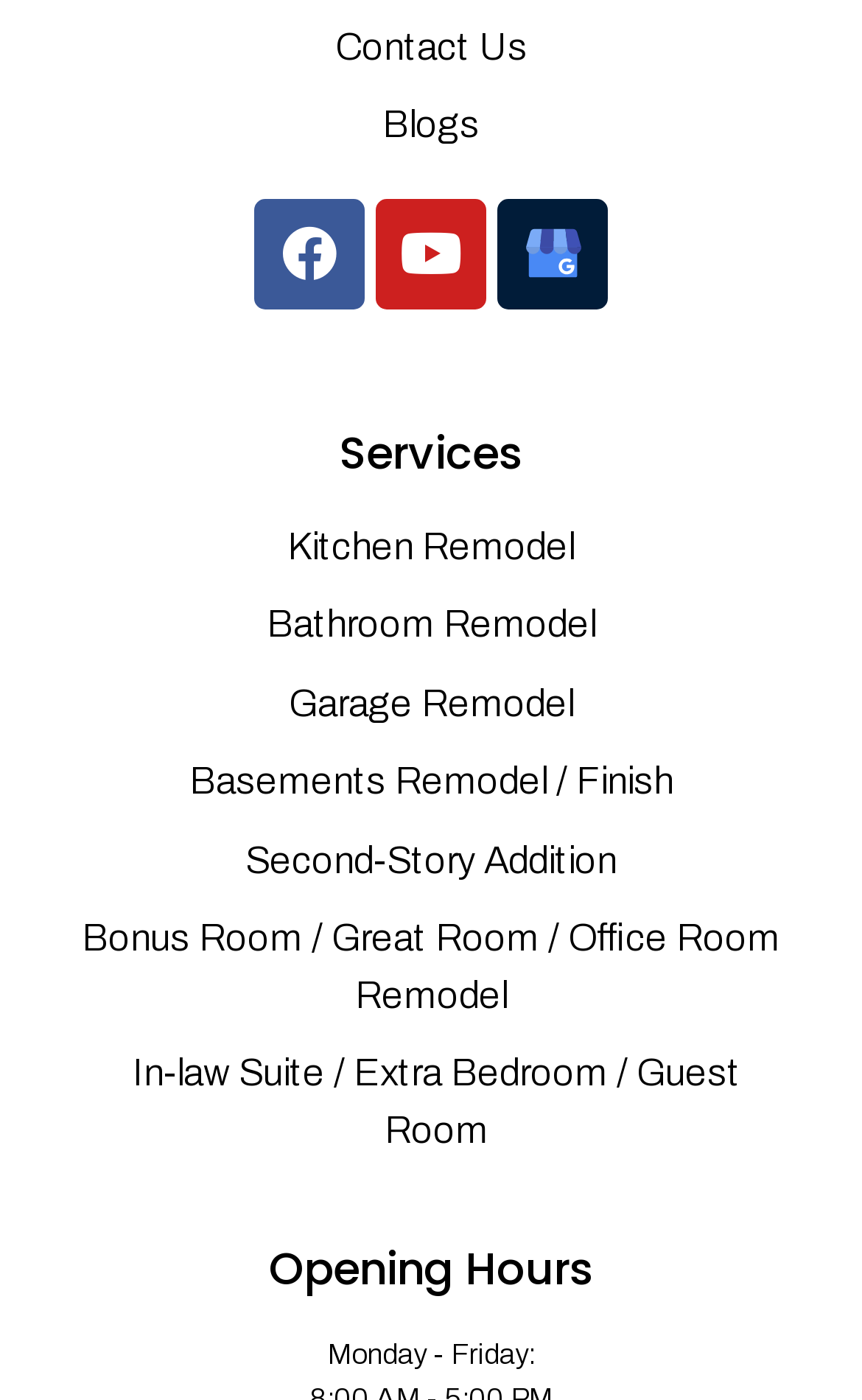What is the website about?
Based on the image, provide a one-word or brief-phrase response.

Home remodeling